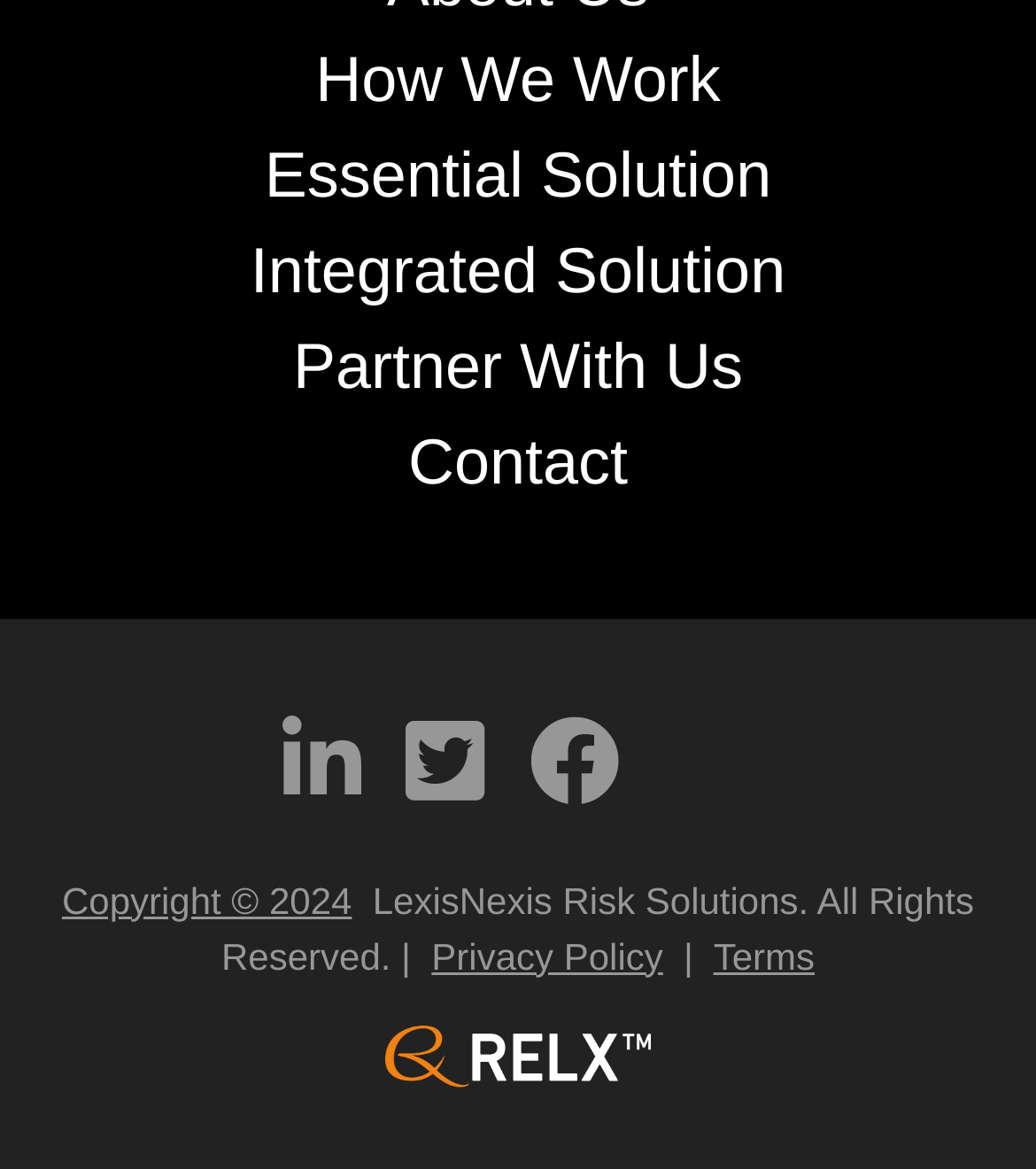Could you specify the bounding box coordinates for the clickable section to complete the following instruction: "View Terms"?

[0.689, 0.799, 0.786, 0.836]